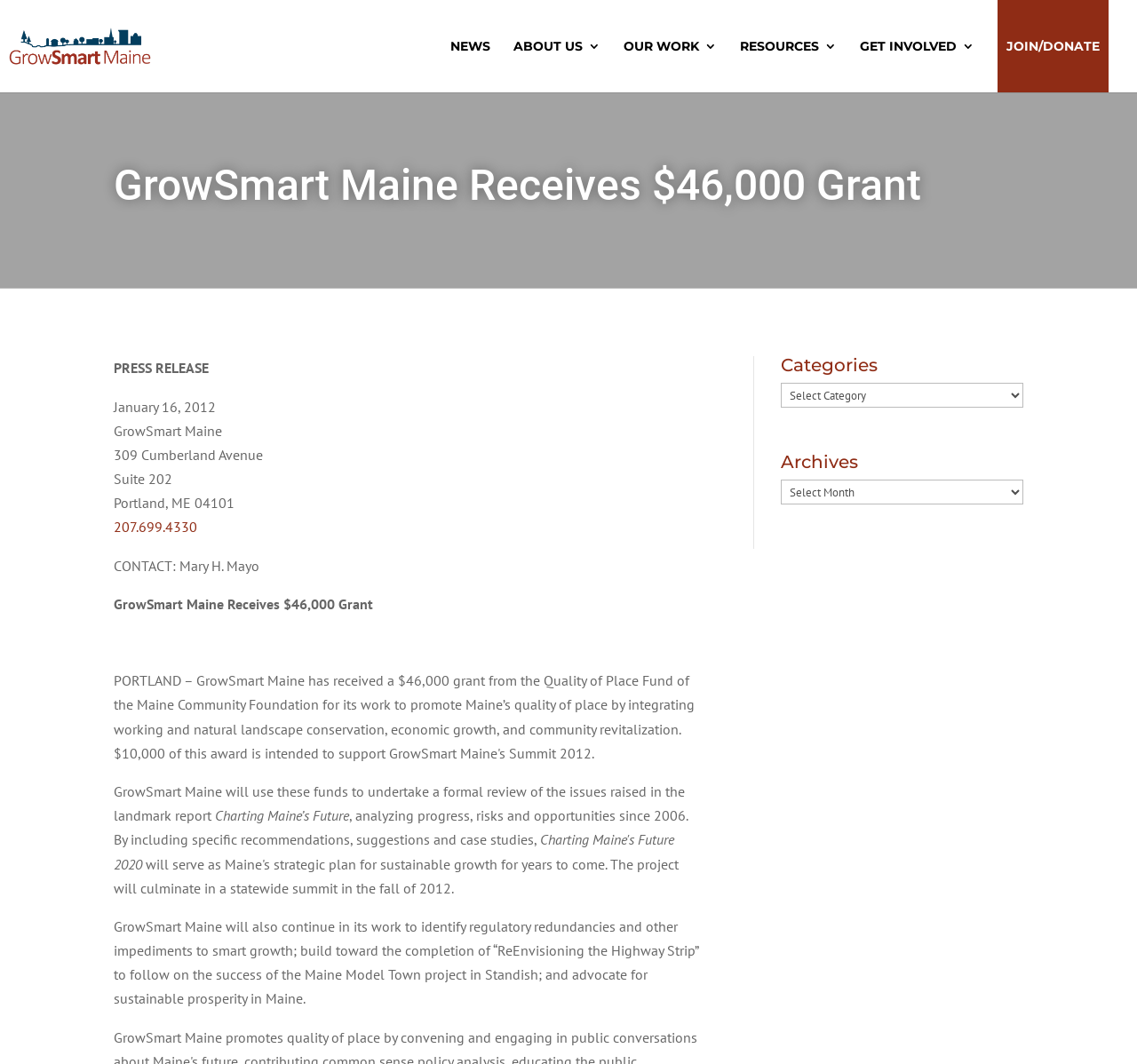Pinpoint the bounding box coordinates of the clickable area necessary to execute the following instruction: "contact GrowSmart Maine". The coordinates should be given as four float numbers between 0 and 1, namely [left, top, right, bottom].

[0.1, 0.487, 0.173, 0.504]